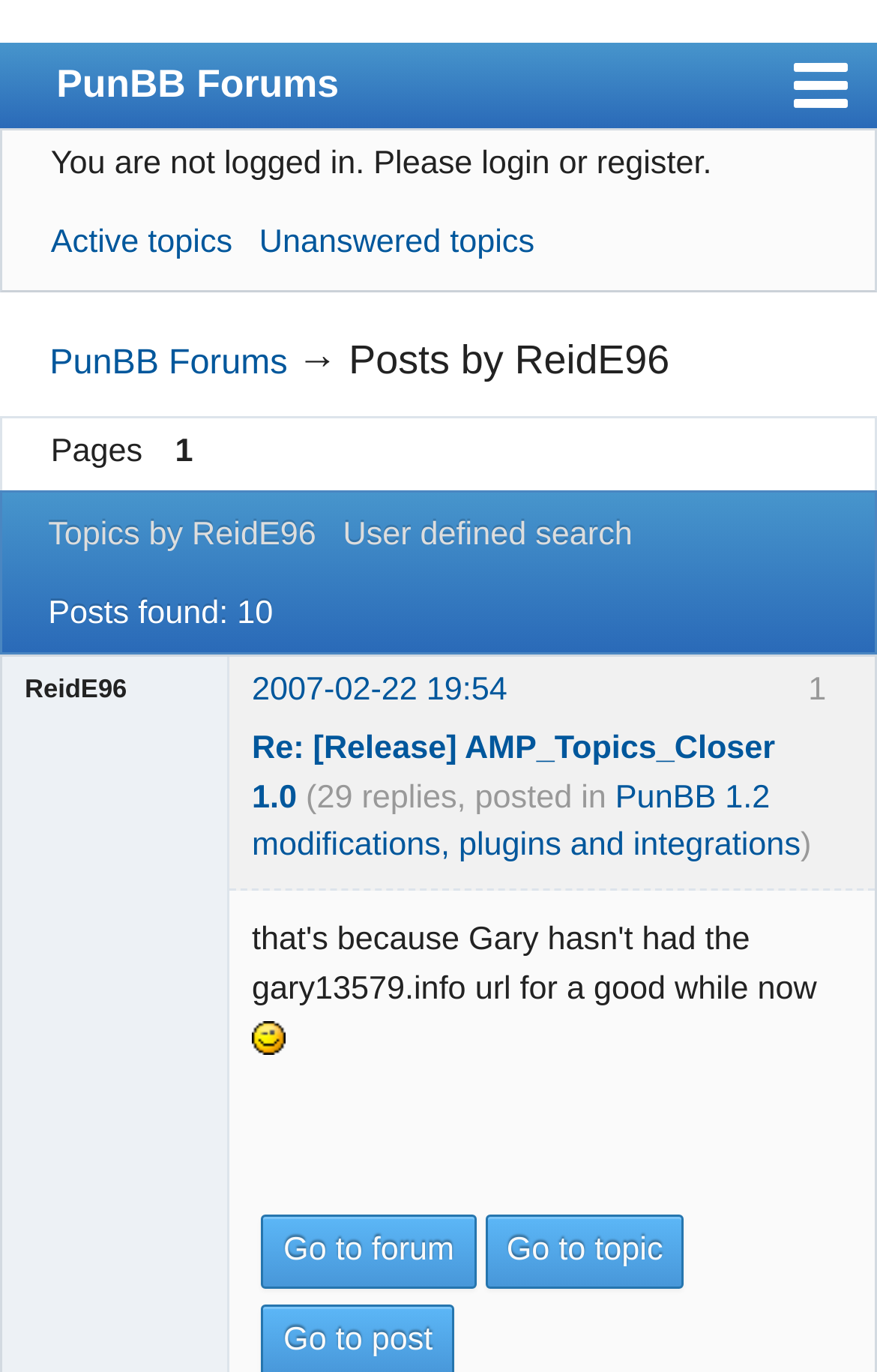What is the category of the topic 'AMP_Topics_Closer 1.0'?
With the help of the image, please provide a detailed response to the question.

The answer can be found in the link 'PunBB 1.2 modifications, plugins and integrations' which is located in the middle of the webpage, indicating the category of the topic.